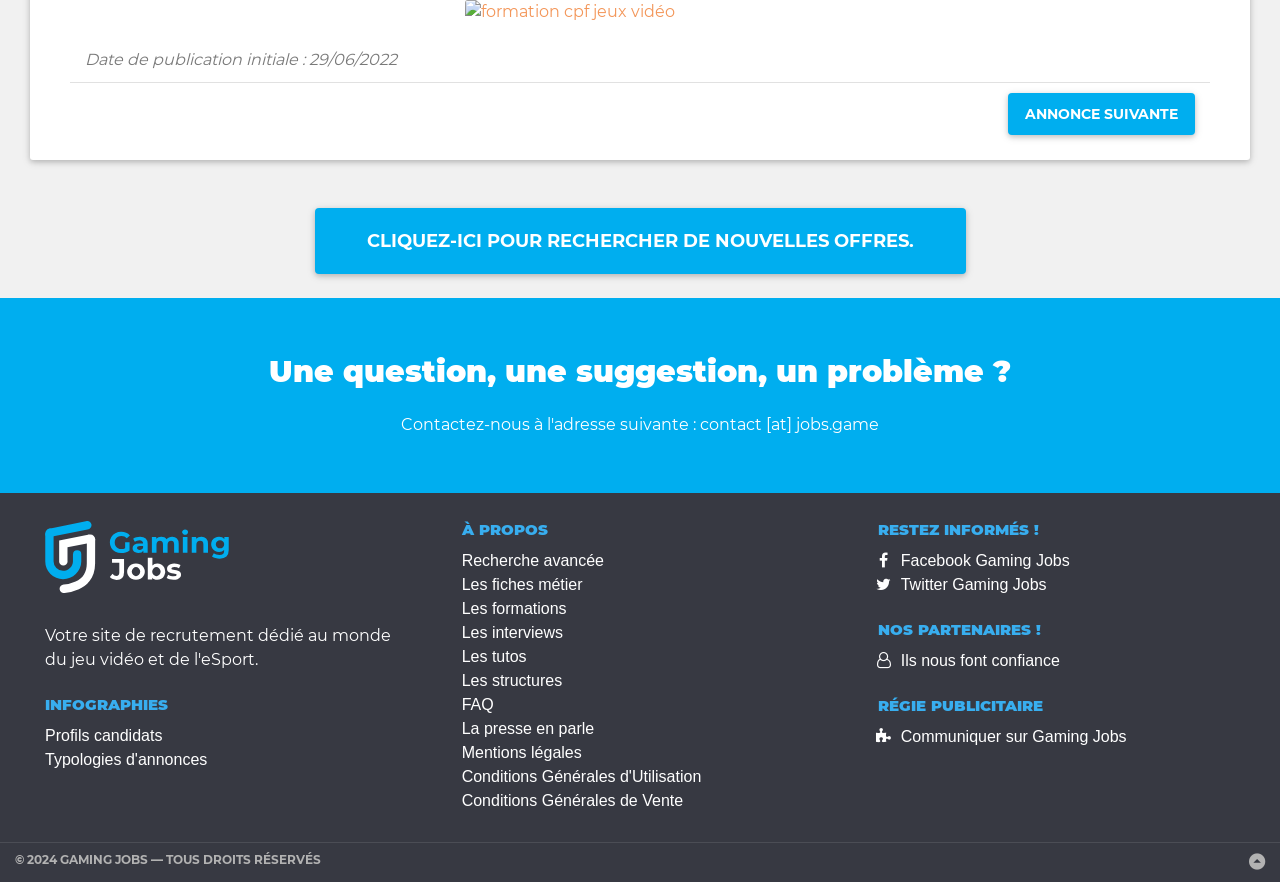Given the description of a UI element: "Typologies d'annonces", identify the bounding box coordinates of the matching element in the webpage screenshot.

[0.035, 0.852, 0.162, 0.871]